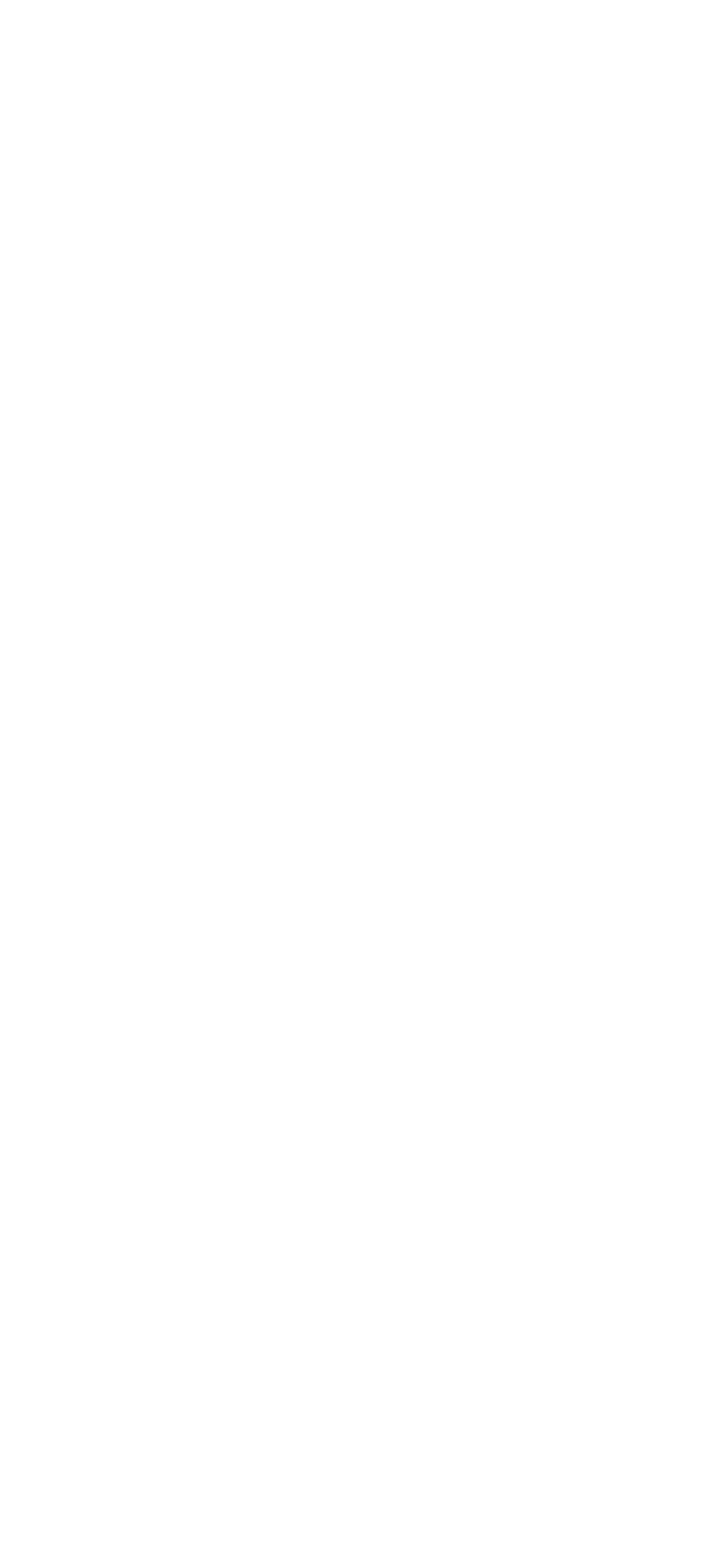Identify the bounding box coordinates necessary to click and complete the given instruction: "visit the PRIVACY POLICY page".

[0.357, 0.922, 0.643, 0.936]